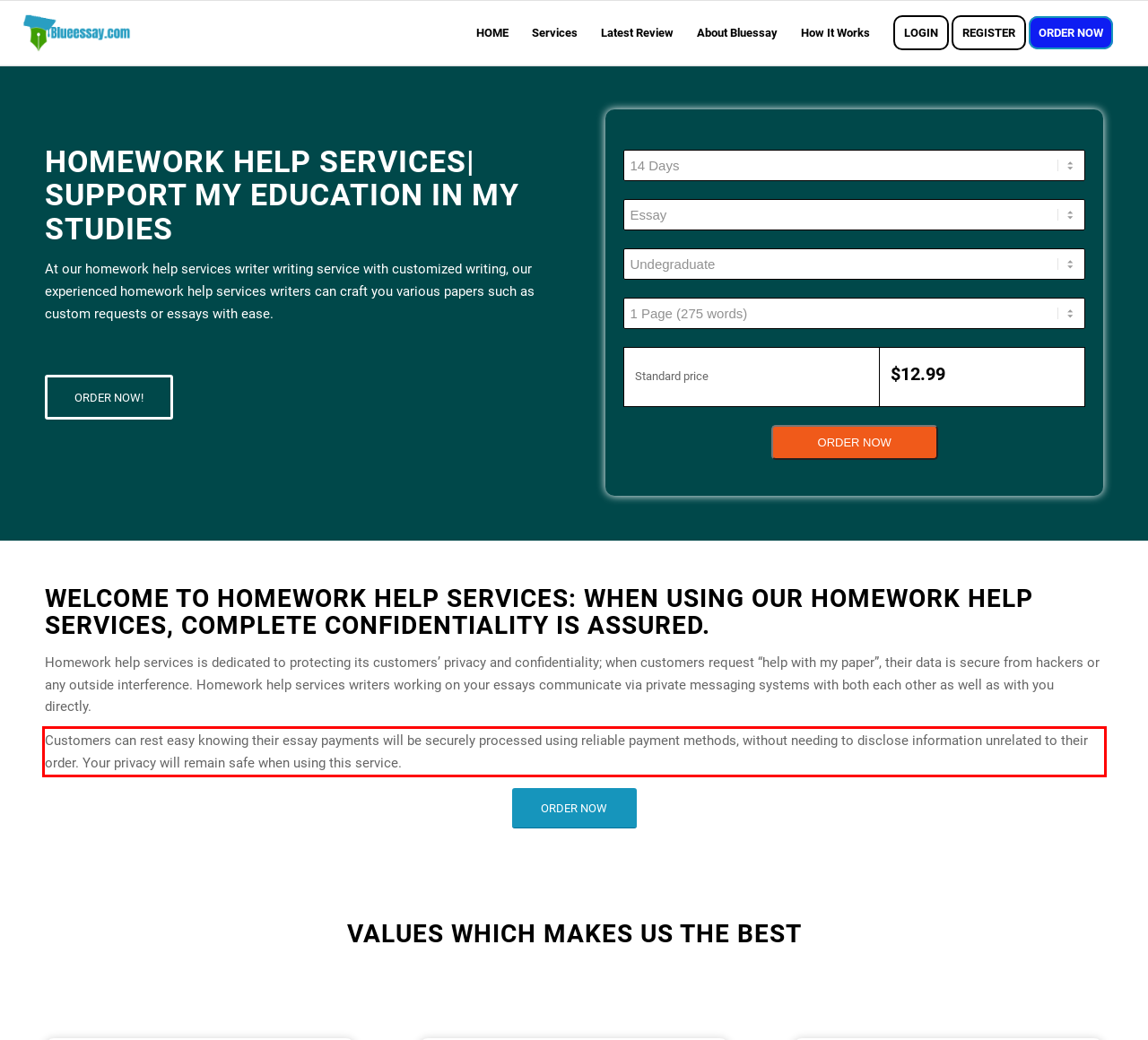You are looking at a screenshot of a webpage with a red rectangle bounding box. Use OCR to identify and extract the text content found inside this red bounding box.

Customers can rest easy knowing their essay payments will be securely processed using reliable payment methods, without needing to disclose information unrelated to their order. Your privacy will remain safe when using this service.